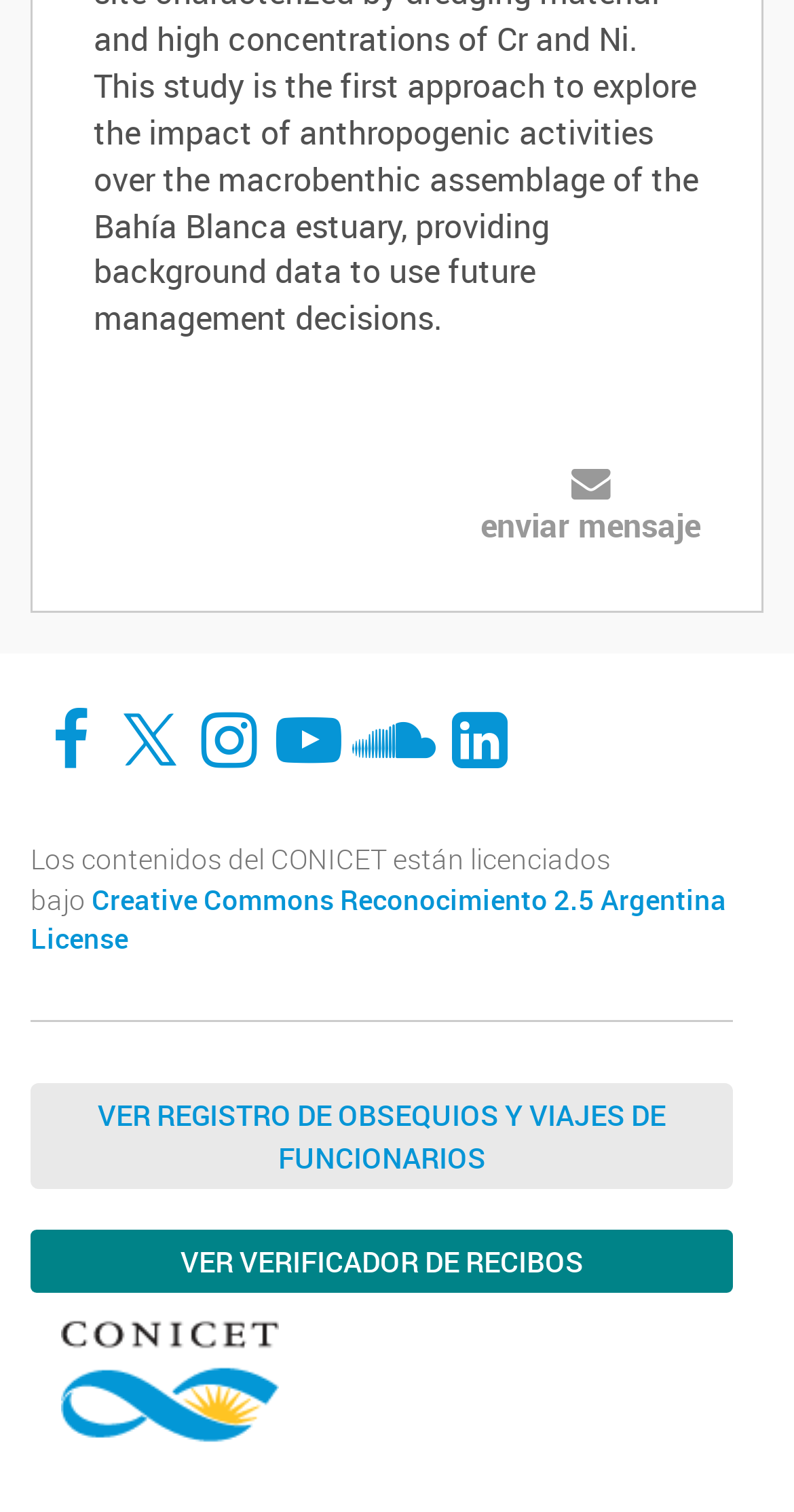What is the purpose of the separator element?
Using the image, respond with a single word or phrase.

To separate sections